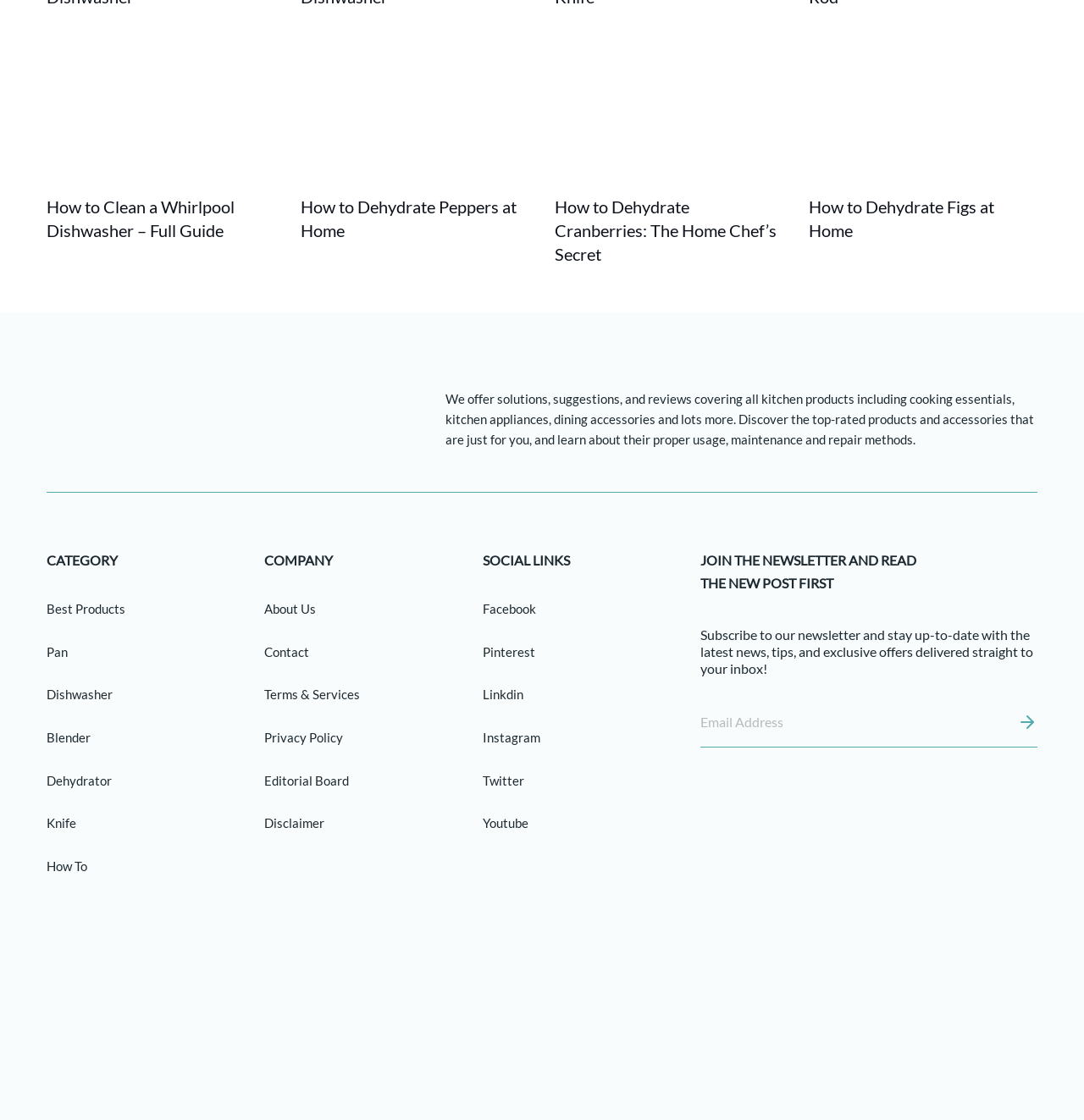Locate the bounding box of the UI element based on this description: "value="Sign up"". Provide four float numbers between 0 and 1 as [left, top, right, bottom].

[0.92, 0.637, 0.957, 0.667]